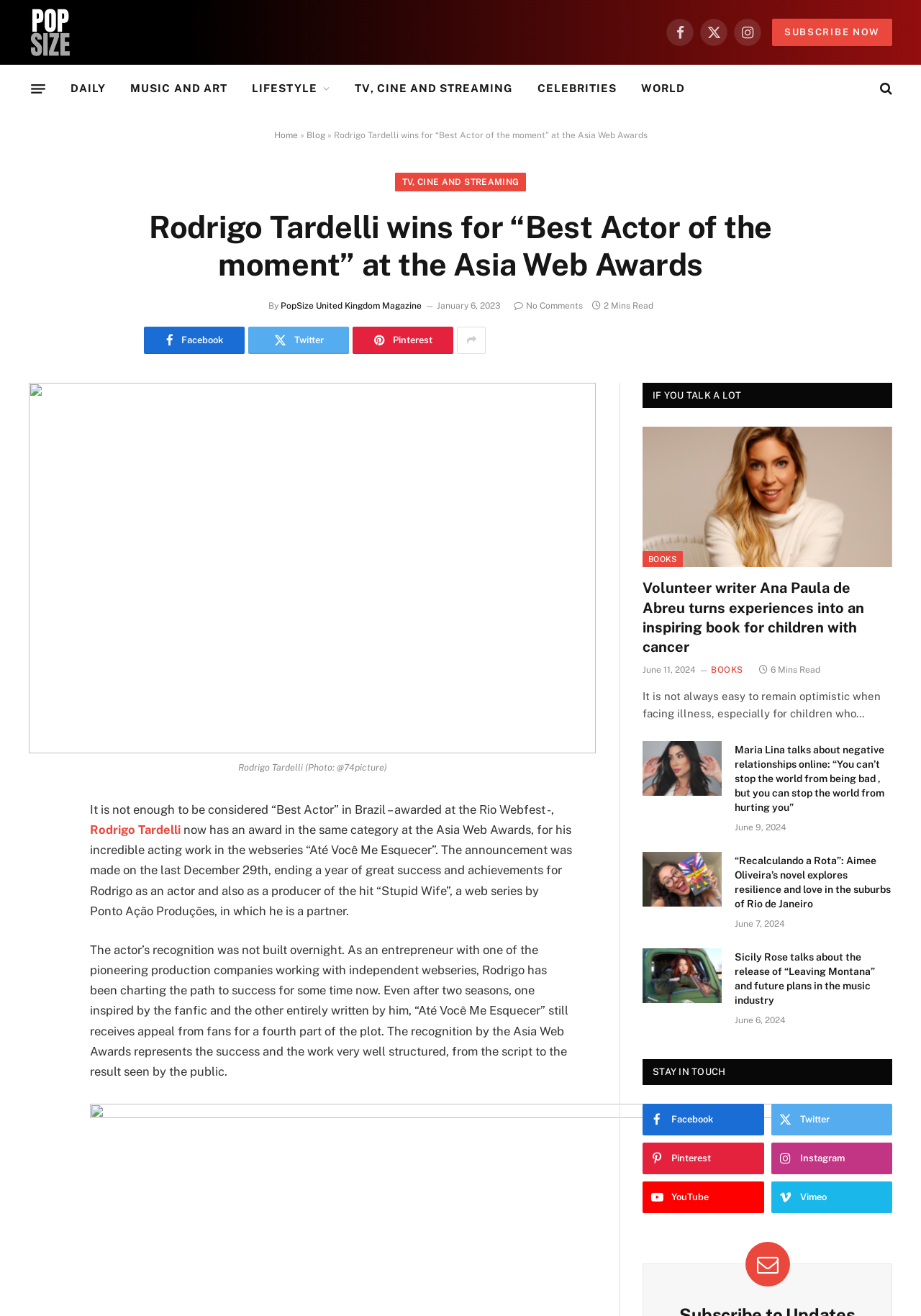Determine the bounding box coordinates for the region that must be clicked to execute the following instruction: "Read more about Rodrigo Tardelli's award".

[0.098, 0.625, 0.621, 0.636]